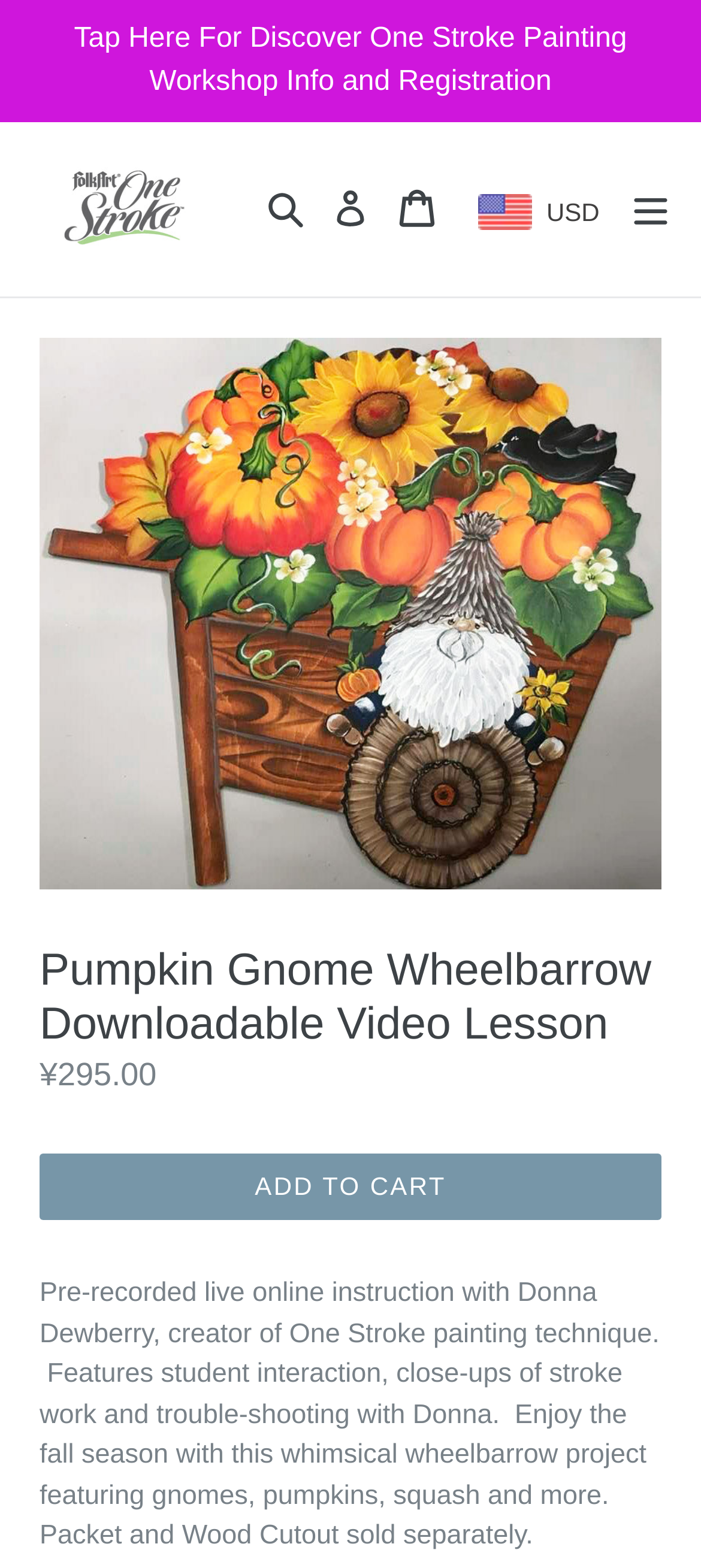Determine the bounding box for the described UI element: "Video Links".

None